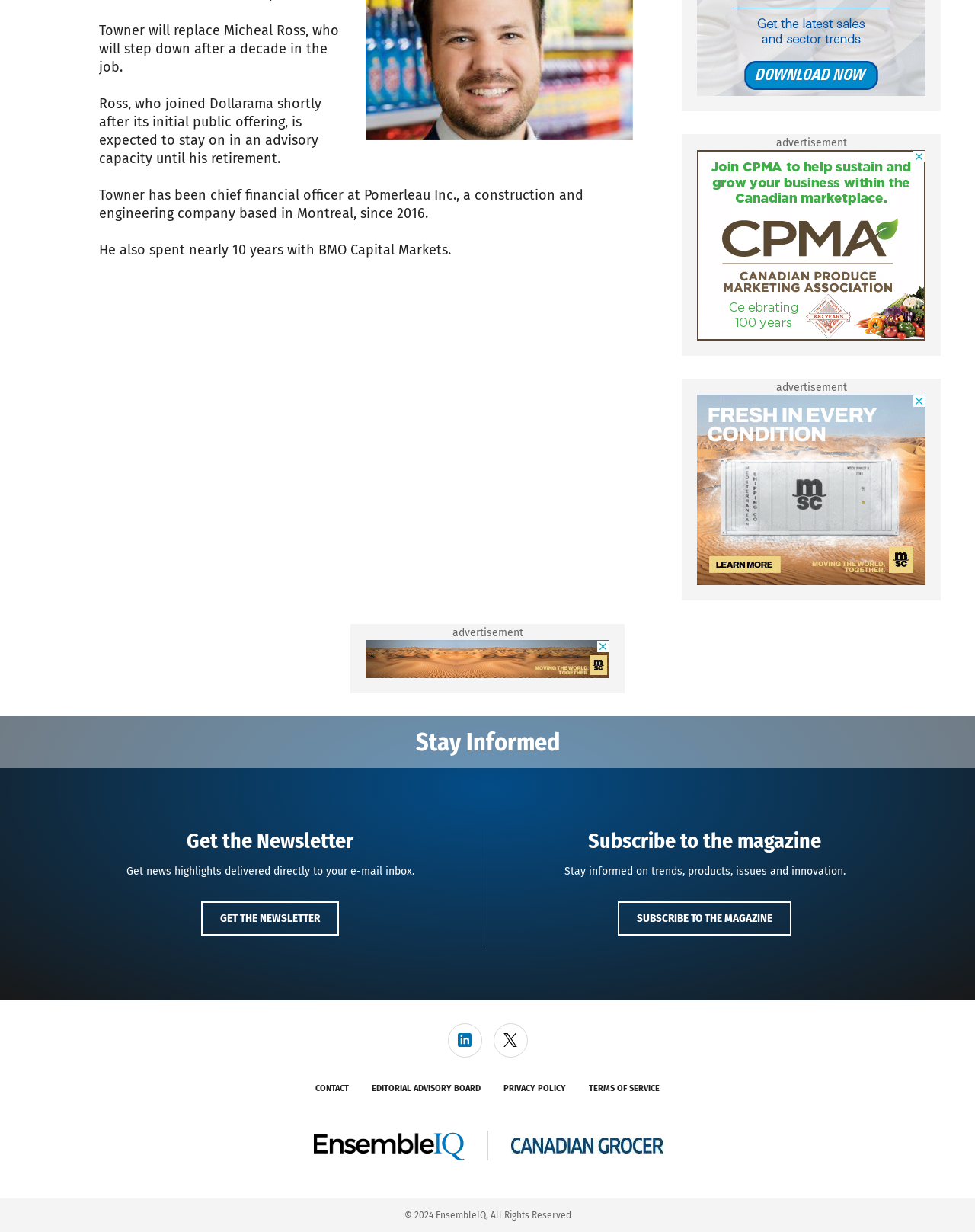Find the bounding box of the element with the following description: "SUBSCRIBE TO THE MAGAZINE". The coordinates must be four float numbers between 0 and 1, formatted as [left, top, right, bottom].

[0.634, 0.732, 0.812, 0.759]